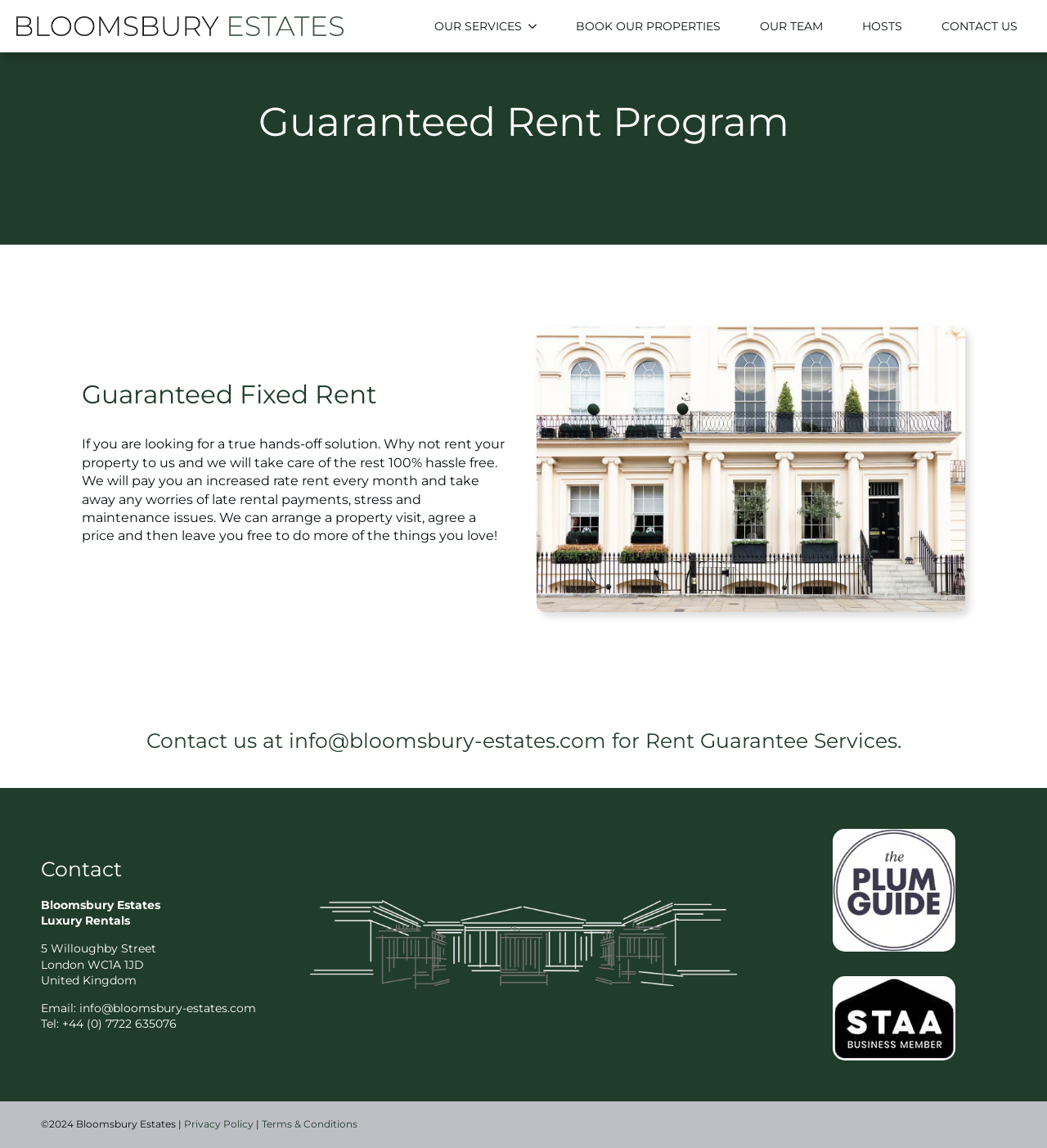Given the element description "+44 (0) 7722 635076" in the screenshot, predict the bounding box coordinates of that UI element.

[0.059, 0.886, 0.169, 0.898]